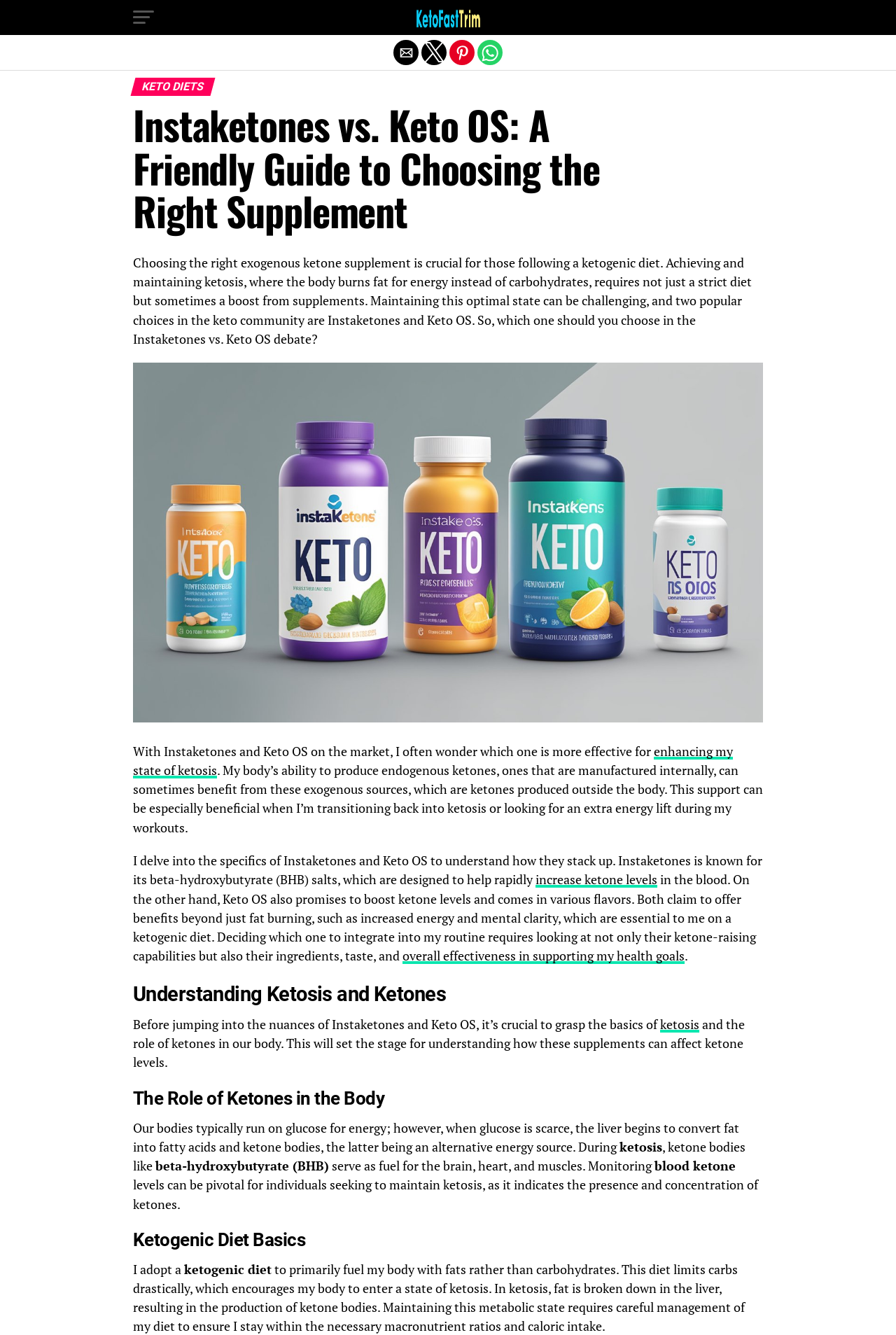Determine the bounding box coordinates for the region that must be clicked to execute the following instruction: "Click the 'increase ketone levels' link".

[0.598, 0.653, 0.734, 0.665]